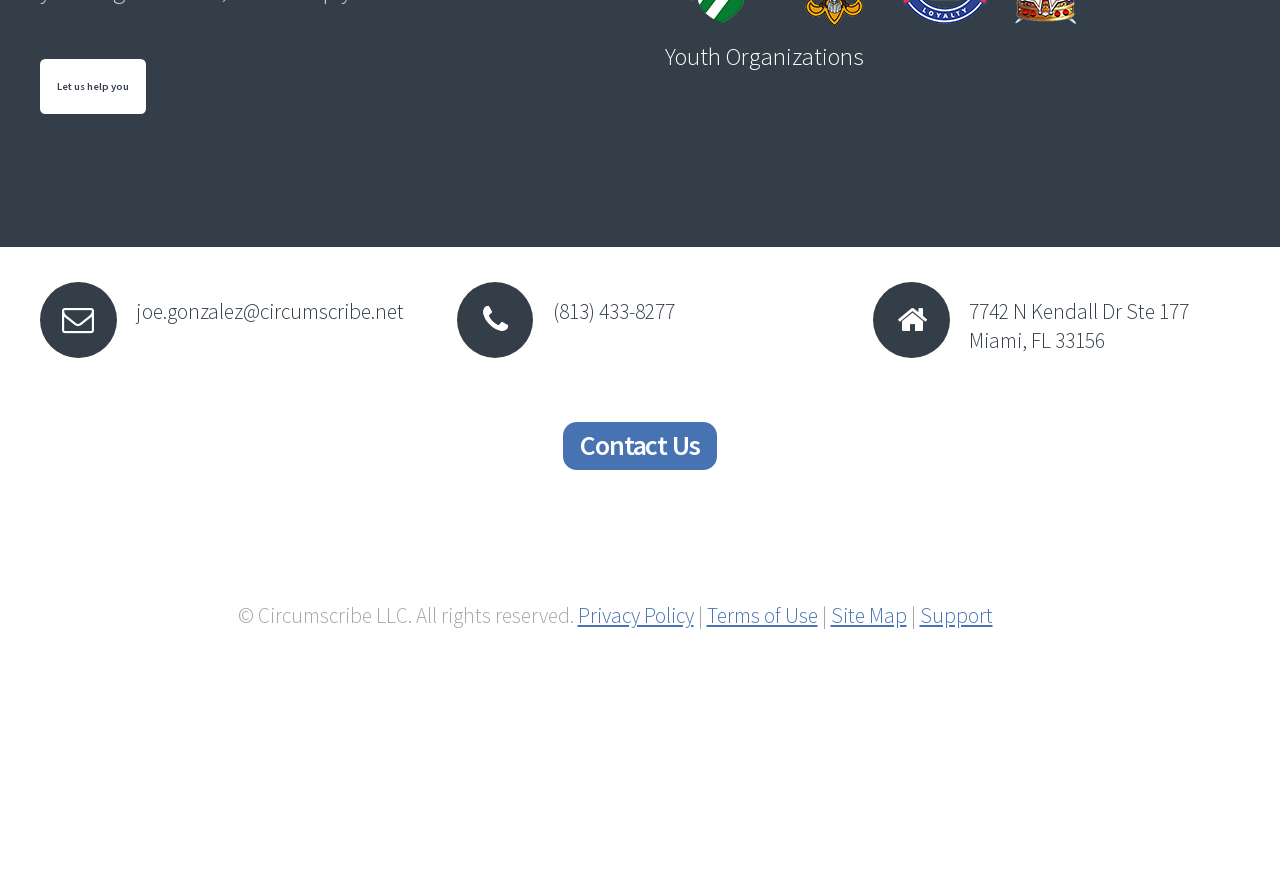What is the address?
Provide a detailed and well-explained answer to the question.

The address can be found in the static text elements '7742 N Kendall Dr Ste 177' and 'Miami, FL 33156' located in the middle of the webpage, with bounding boxes of [0.757, 0.333, 0.929, 0.363] and [0.757, 0.366, 0.864, 0.397] respectively.